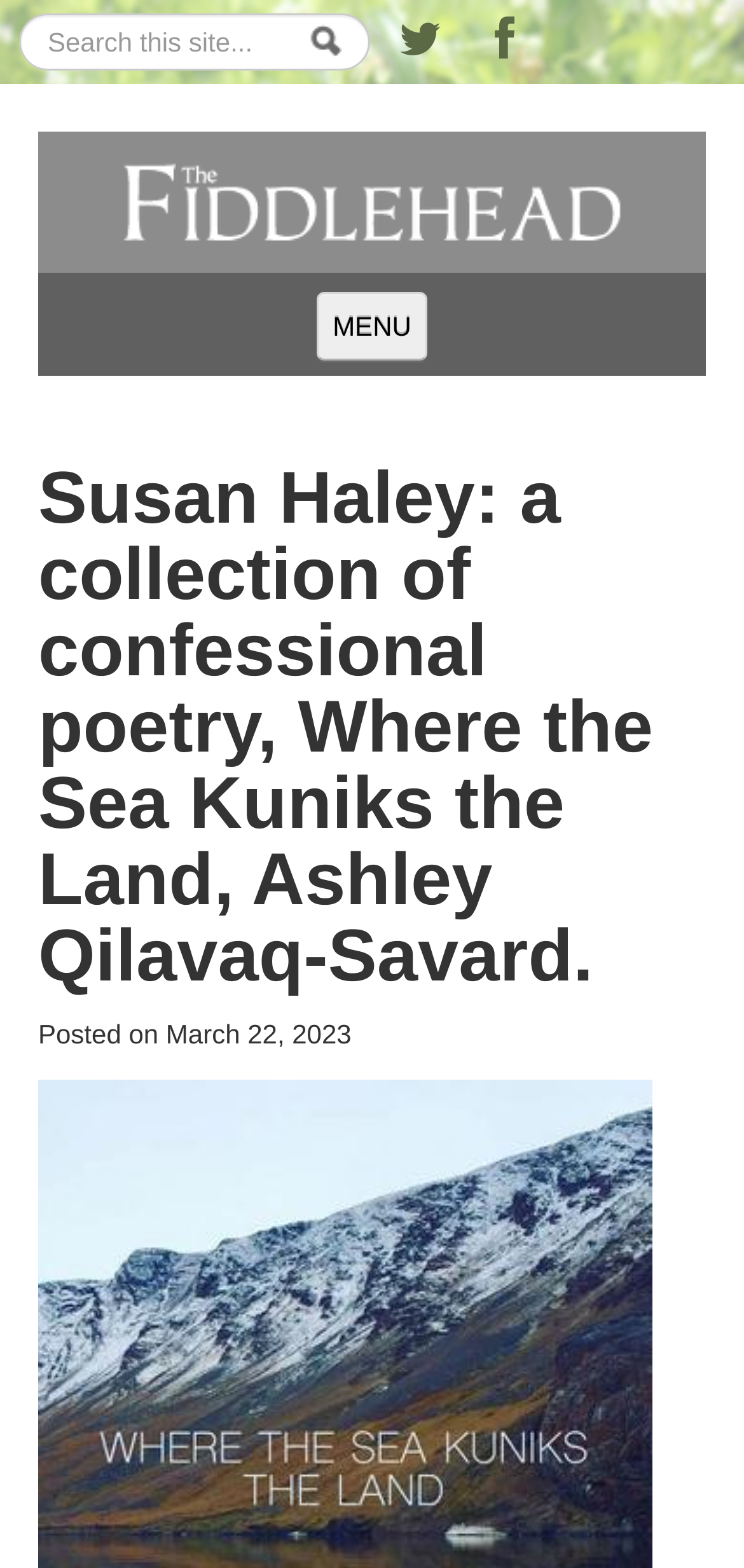What is the headline of the webpage?

Susan Haley: a collection of confessional poetry, Where the Sea Kuniks the Land, Ashley Qilavaq-Savard.